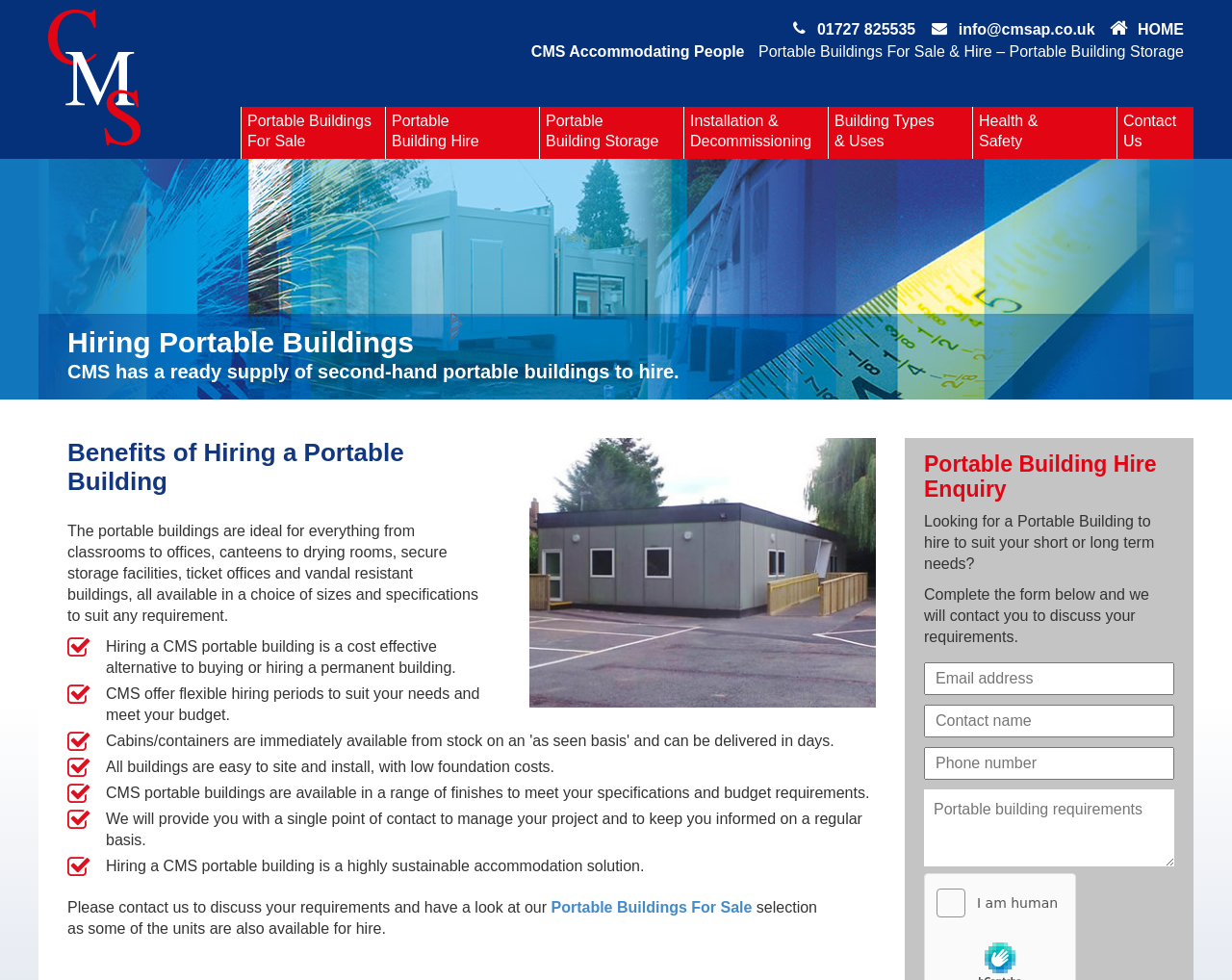What is the company name? Look at the image and give a one-word or short phrase answer.

CMS